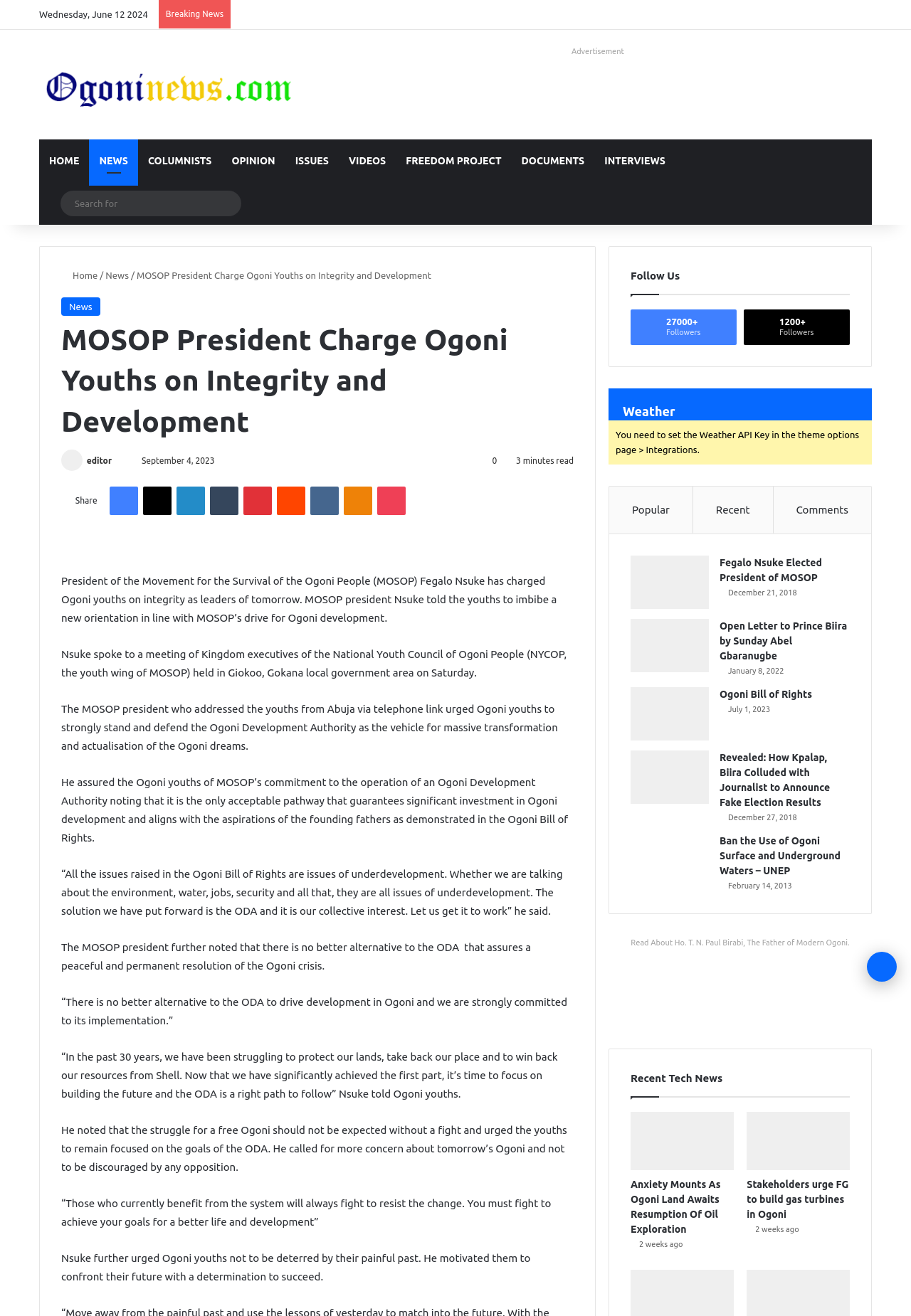Please find the bounding box coordinates of the element's region to be clicked to carry out this instruction: "Click on the 'HOME' link".

[0.043, 0.106, 0.098, 0.138]